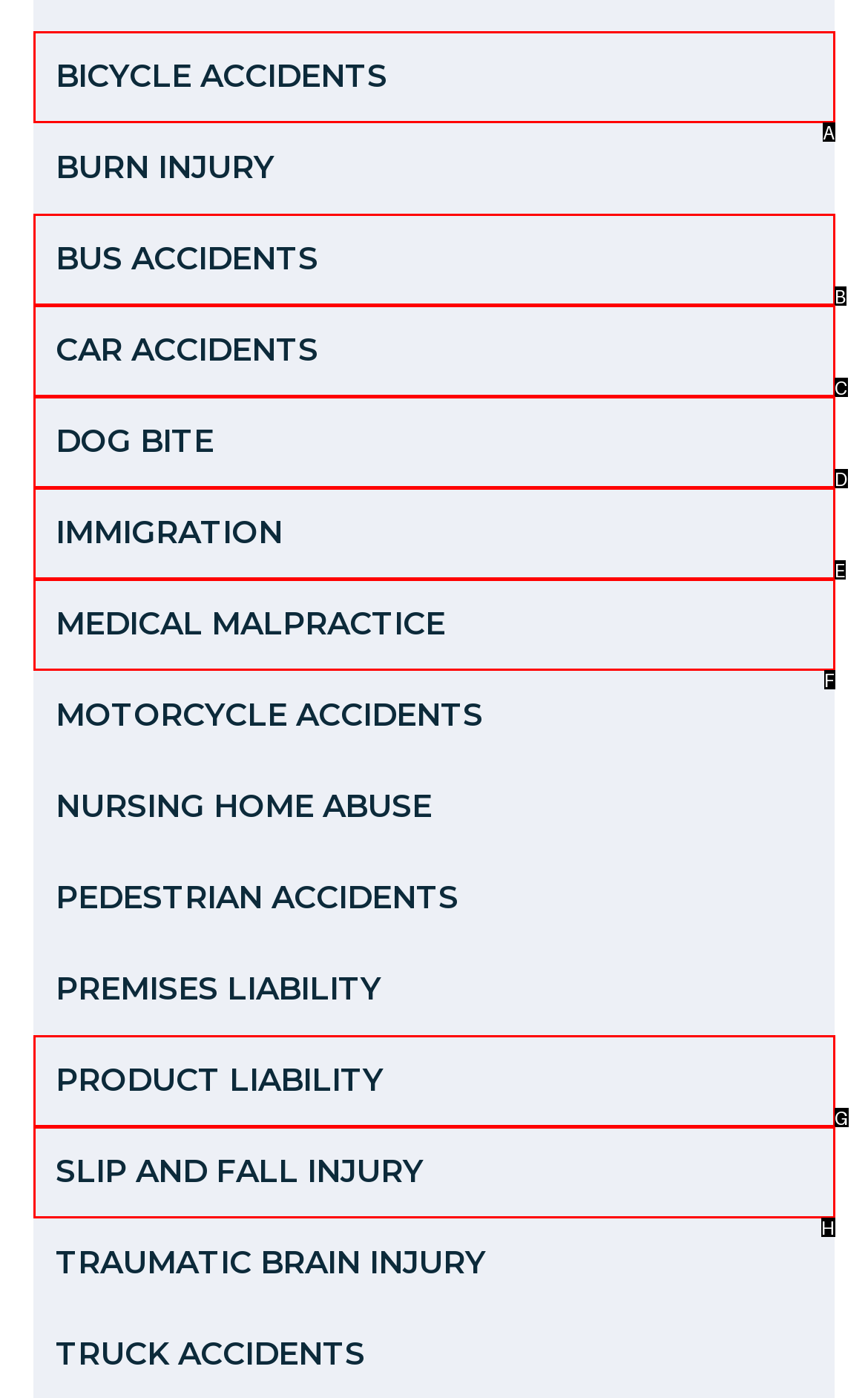Pinpoint the HTML element that fits the description: Immigration
Answer by providing the letter of the correct option.

E